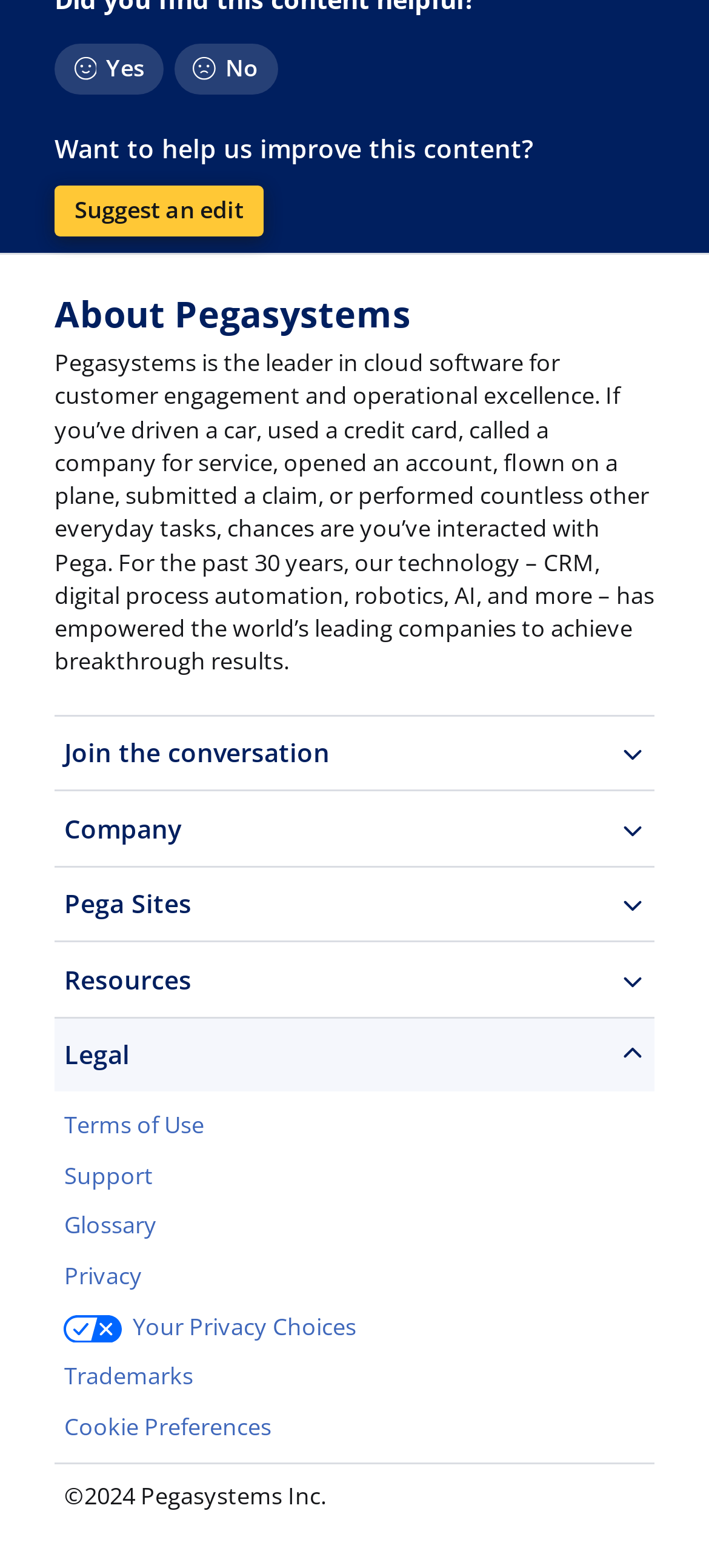Find the bounding box coordinates of the clickable area required to complete the following action: "View Terms of Use".

[0.091, 0.707, 0.302, 0.729]